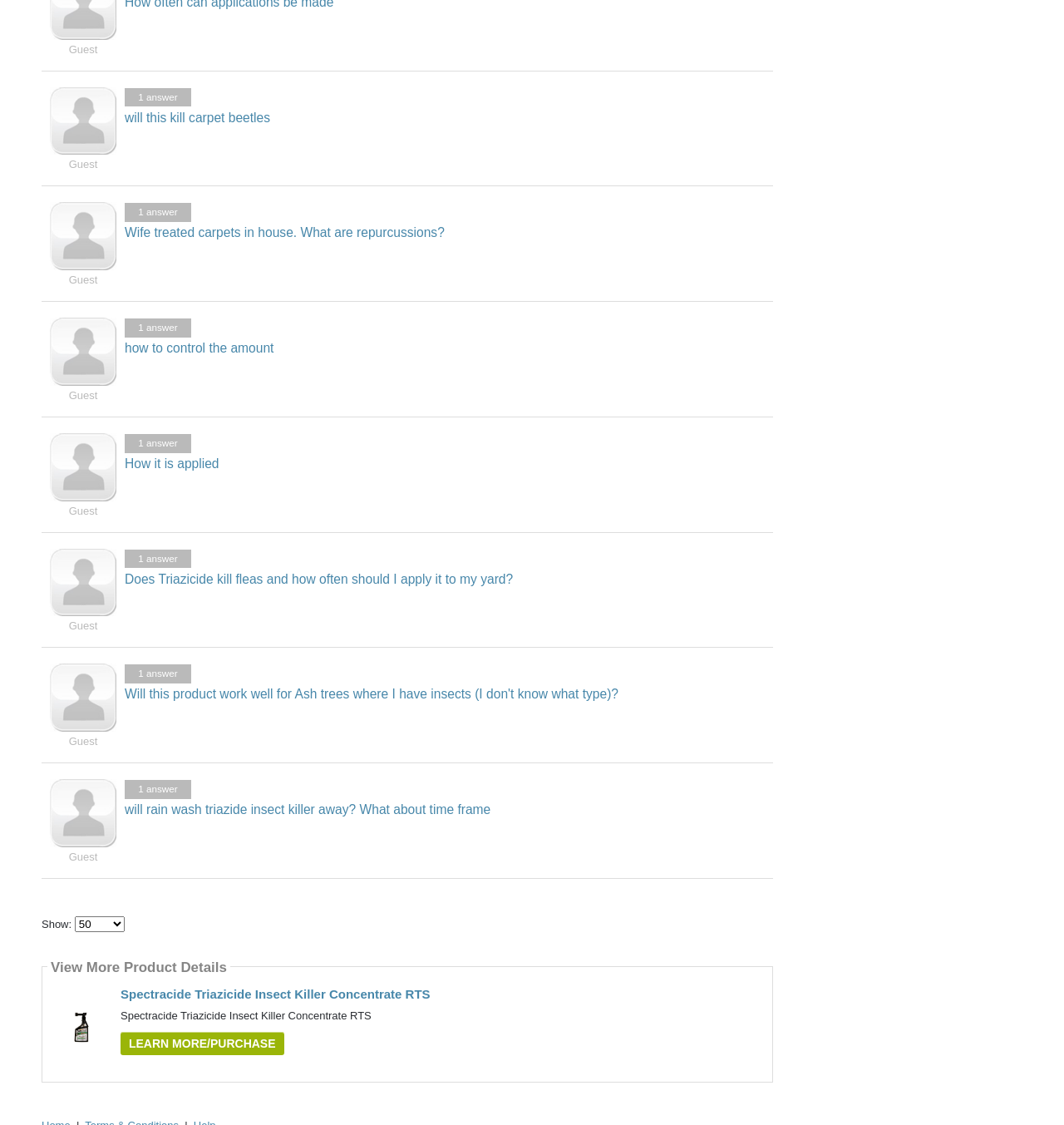Please pinpoint the bounding box coordinates for the region I should click to adhere to this instruction: "Click on the 'www.biggersbetterboxing.com' link".

None